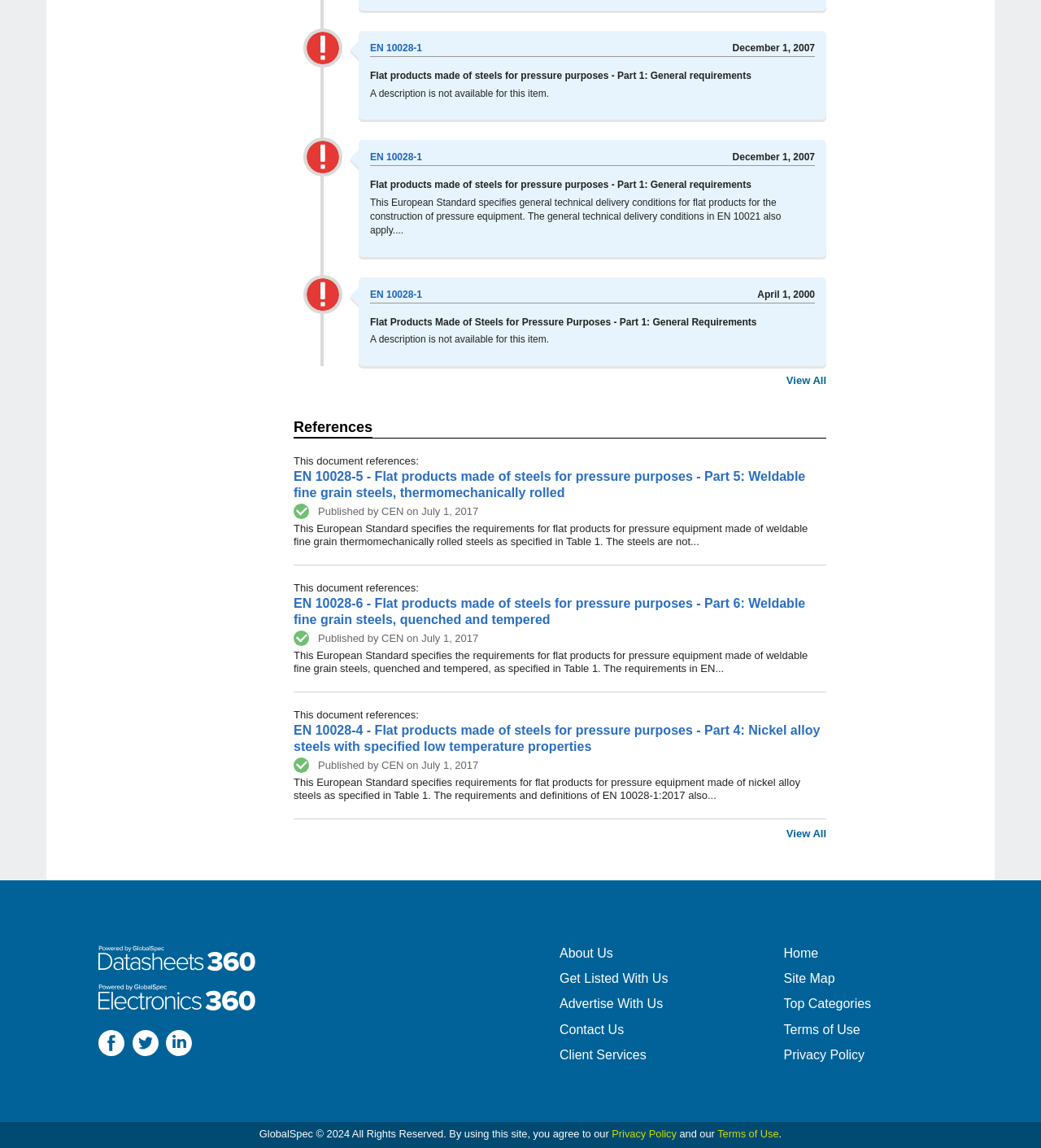Please determine the bounding box of the UI element that matches this description: Bungee Trampoline. The coordinates should be given as (top-left x, top-left y, bottom-right x, bottom-right y), with all values between 0 and 1.

None